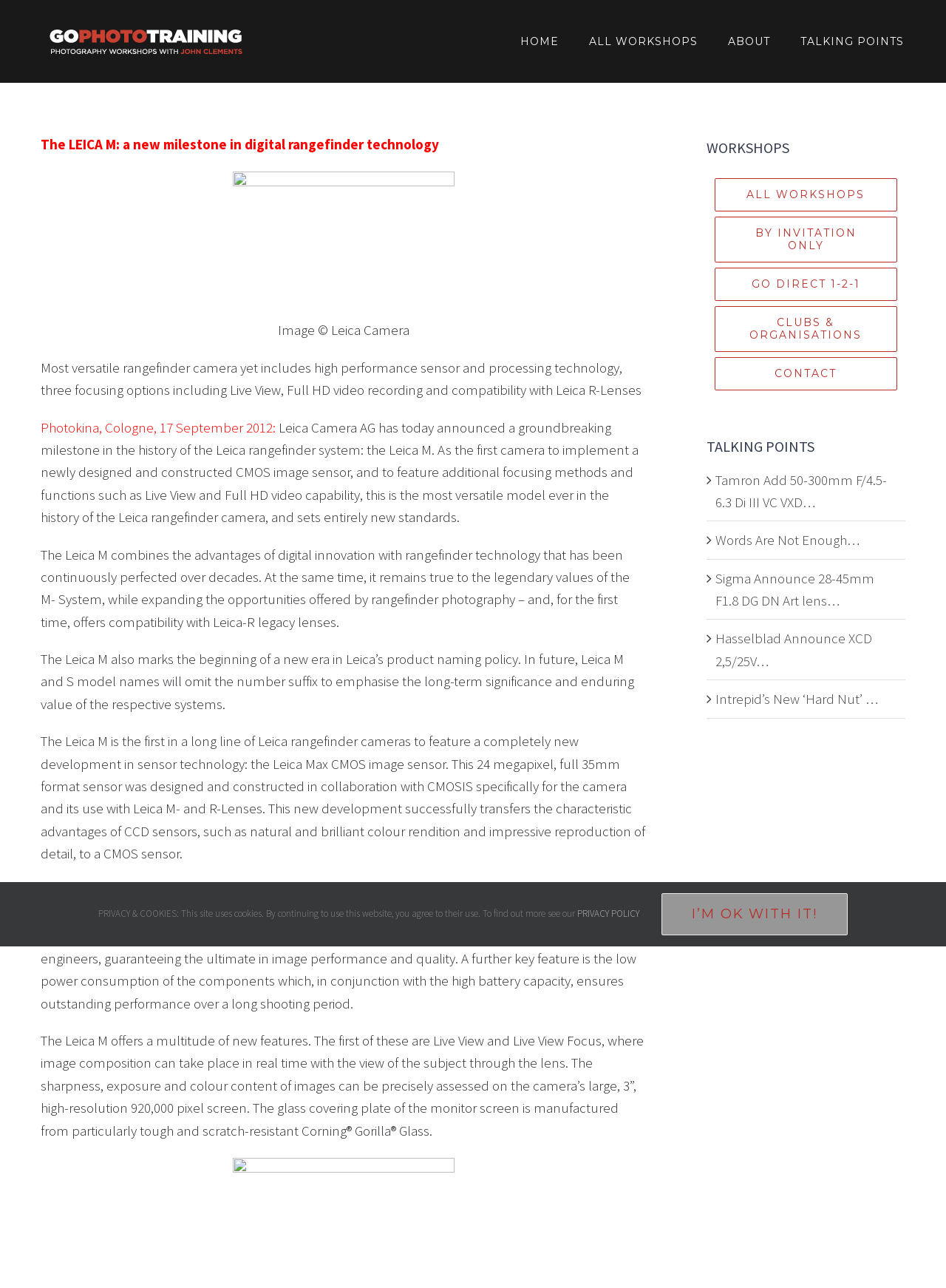Provide a brief response in the form of a single word or phrase:
What is the location of the event where the camera was announced?

Cologne